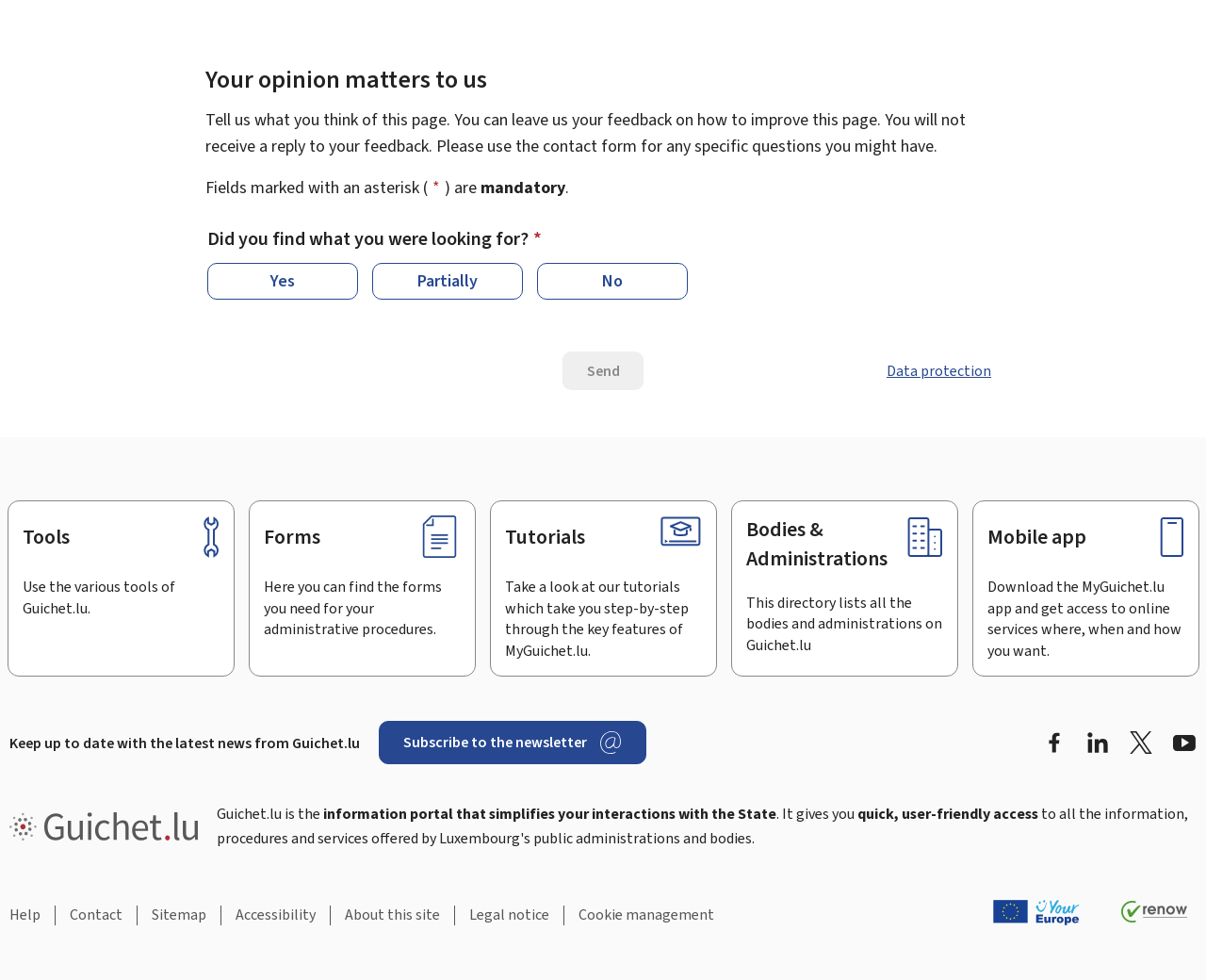Determine the bounding box coordinates of the target area to click to execute the following instruction: "Click the 'Data protection' button."

[0.727, 0.359, 0.83, 0.397]